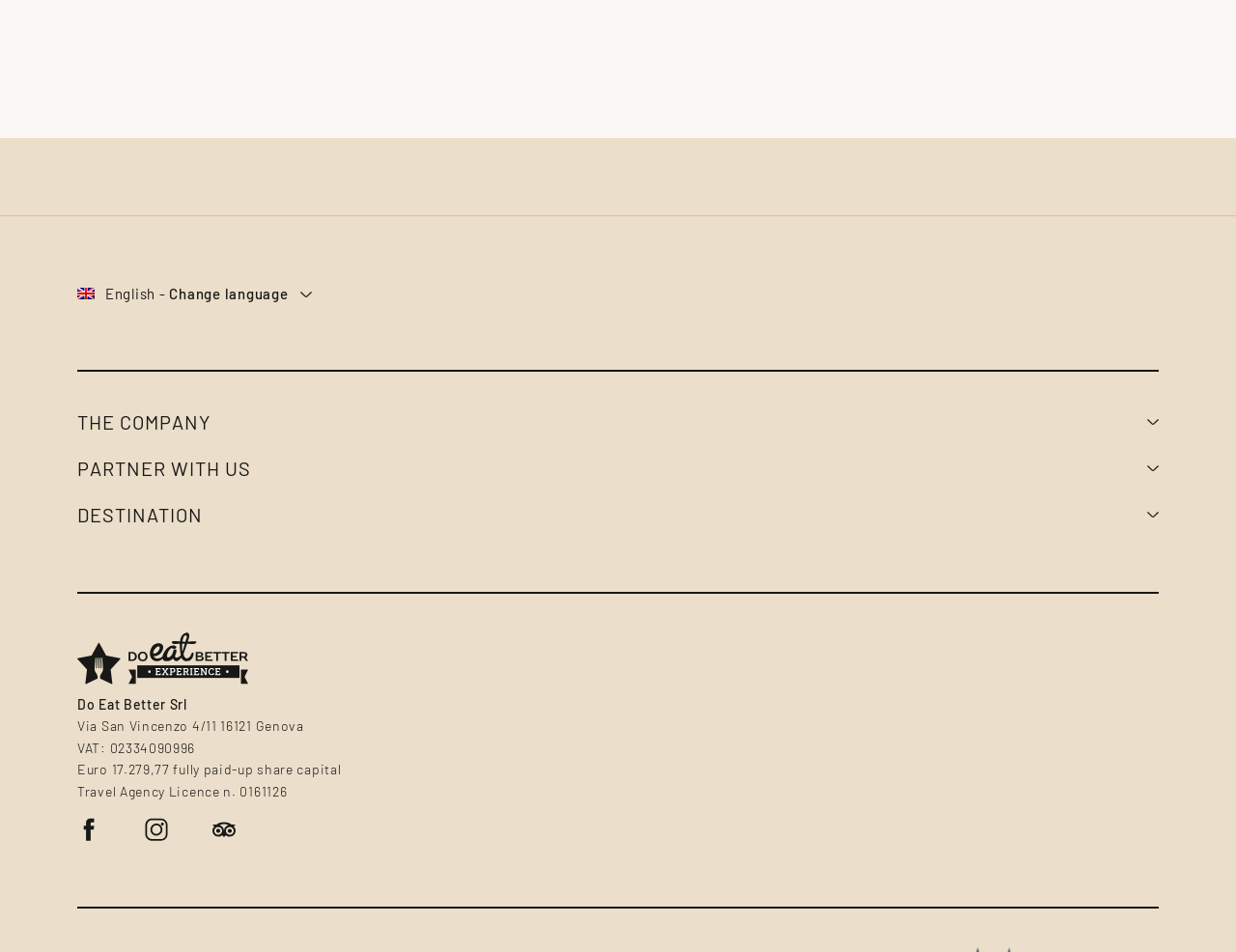Answer briefly with one word or phrase:
What type of content is available on the webpage?

Food tour information